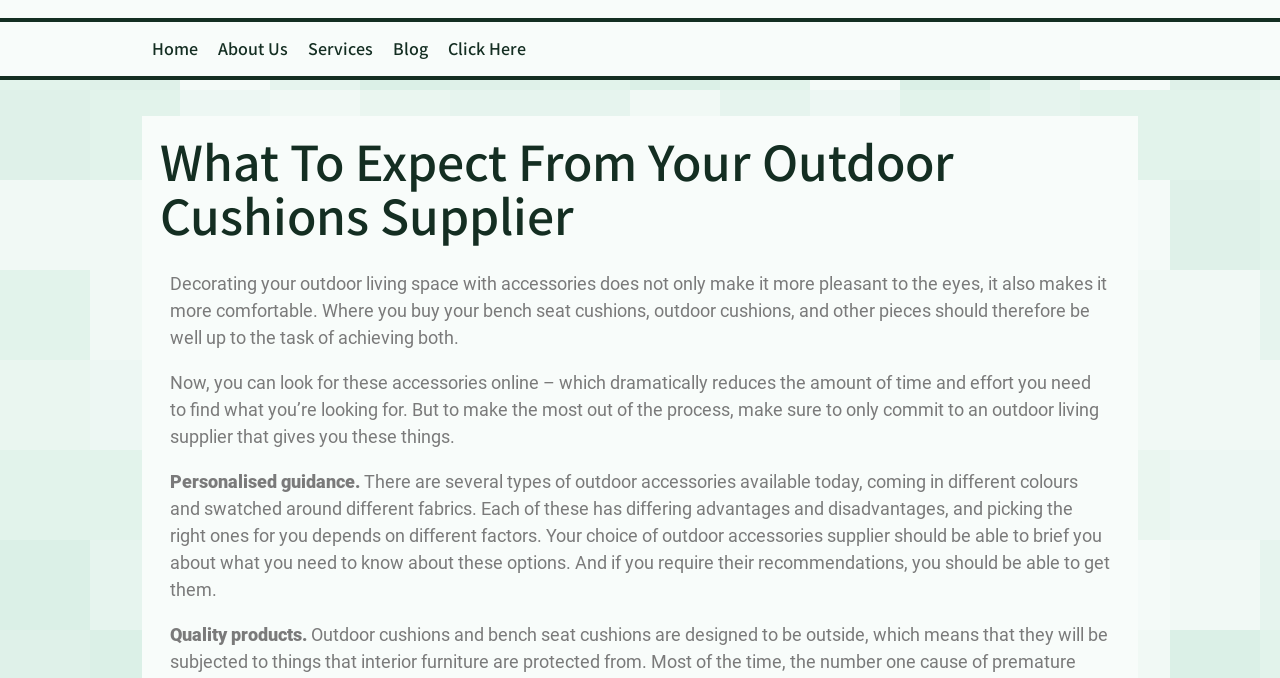Answer this question using a single word or a brief phrase:
What is the purpose of outdoor accessories?

Make outdoor space pleasant and comfortable